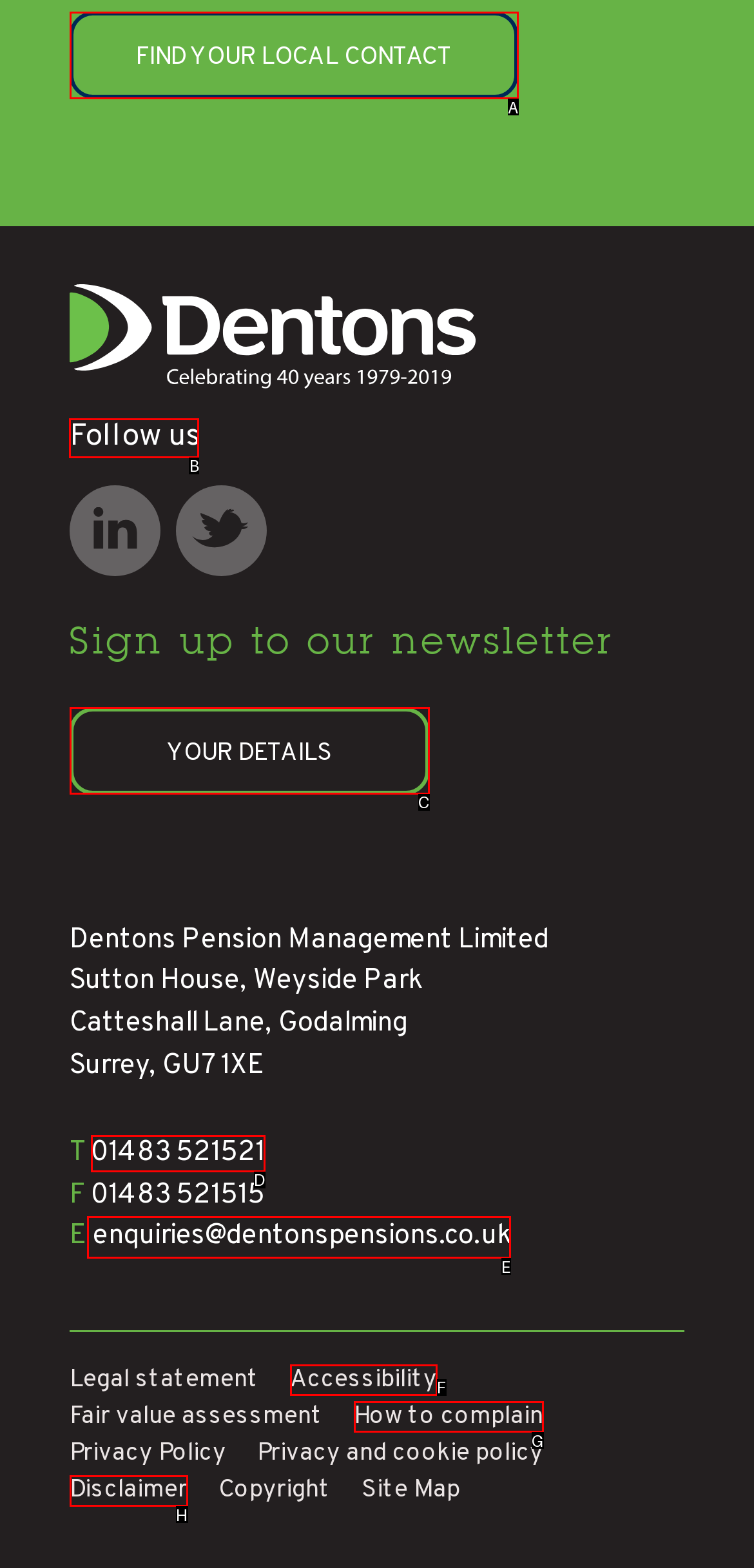Indicate the UI element to click to perform the task: Follow us on social media. Reply with the letter corresponding to the chosen element.

B